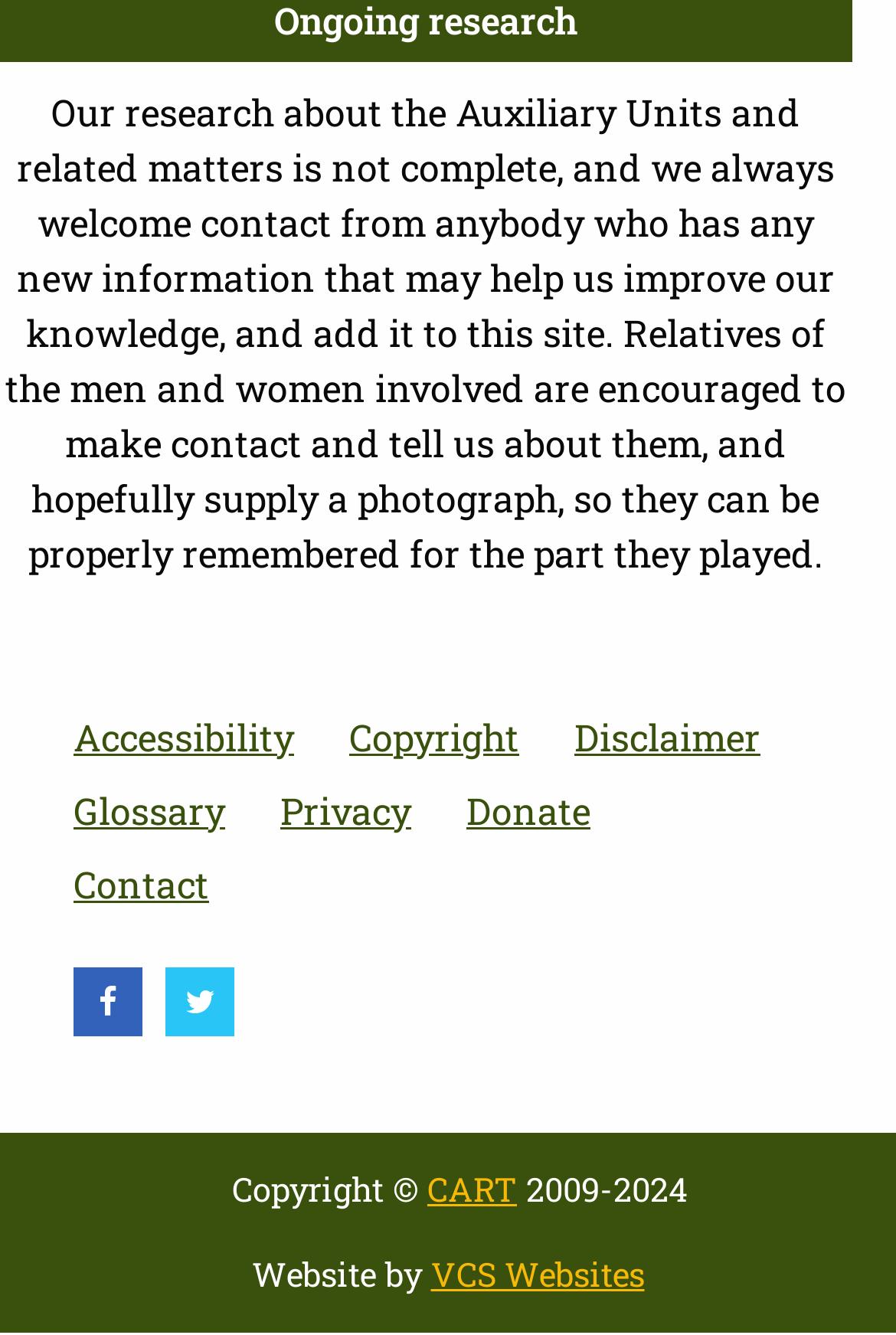Determine the bounding box coordinates for the clickable element to execute this instruction: "visit Facebook". Provide the coordinates as four float numbers between 0 and 1, i.e., [left, top, right, bottom].

[0.082, 0.724, 0.159, 0.775]